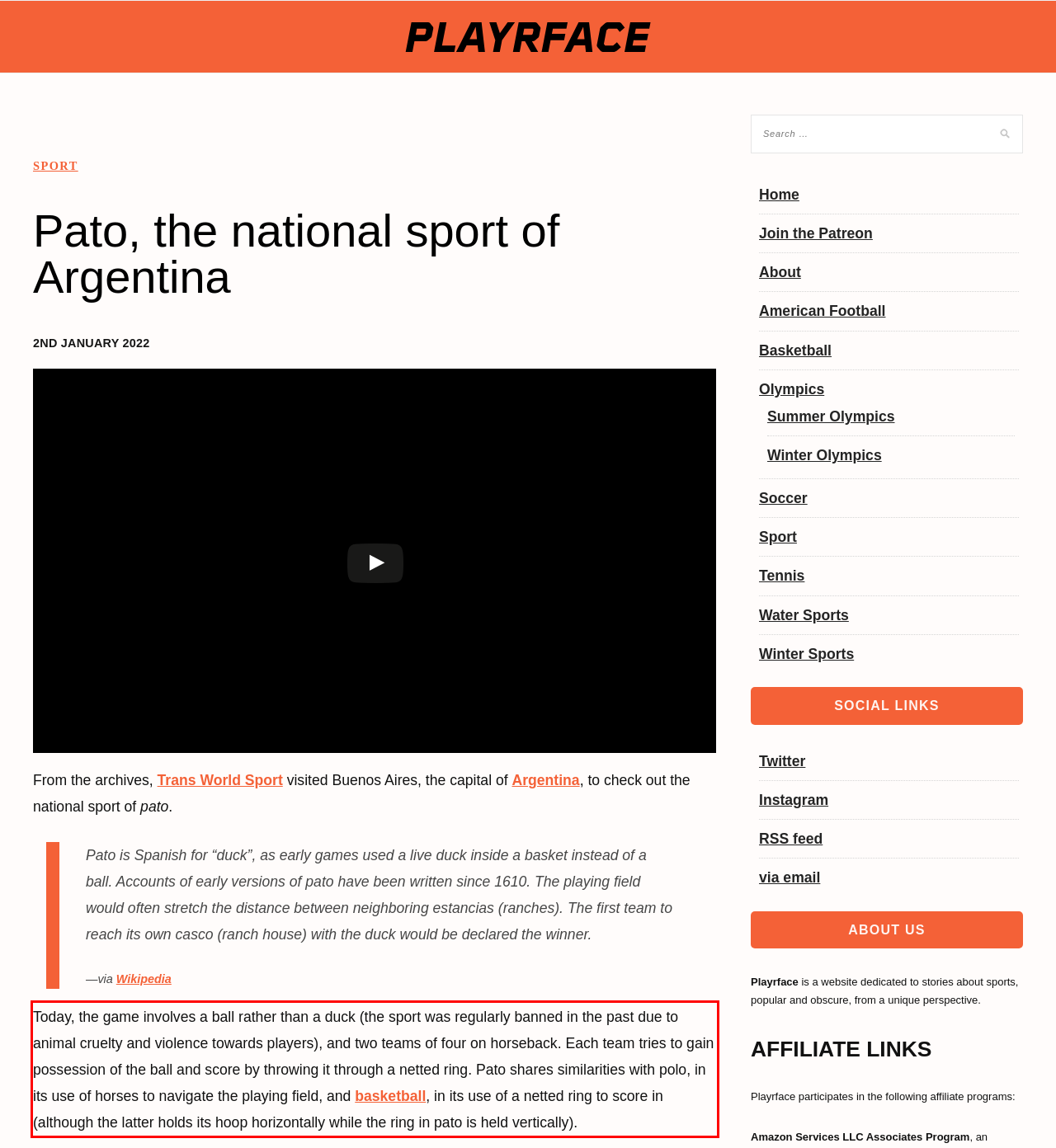The screenshot you have been given contains a UI element surrounded by a red rectangle. Use OCR to read and extract the text inside this red rectangle.

Today, the game involves a ball rather than a duck (the sport was regularly banned in the past due to animal cruelty and violence towards players), and two teams of four on horseback. Each team tries to gain possession of the ball and score by throwing it through a netted ring. Pato shares similarities with polo, in its use of horses to navigate the playing field, and basketball, in its use of a netted ring to score in (although the latter holds its hoop horizontally while the ring in pato is held vertically).